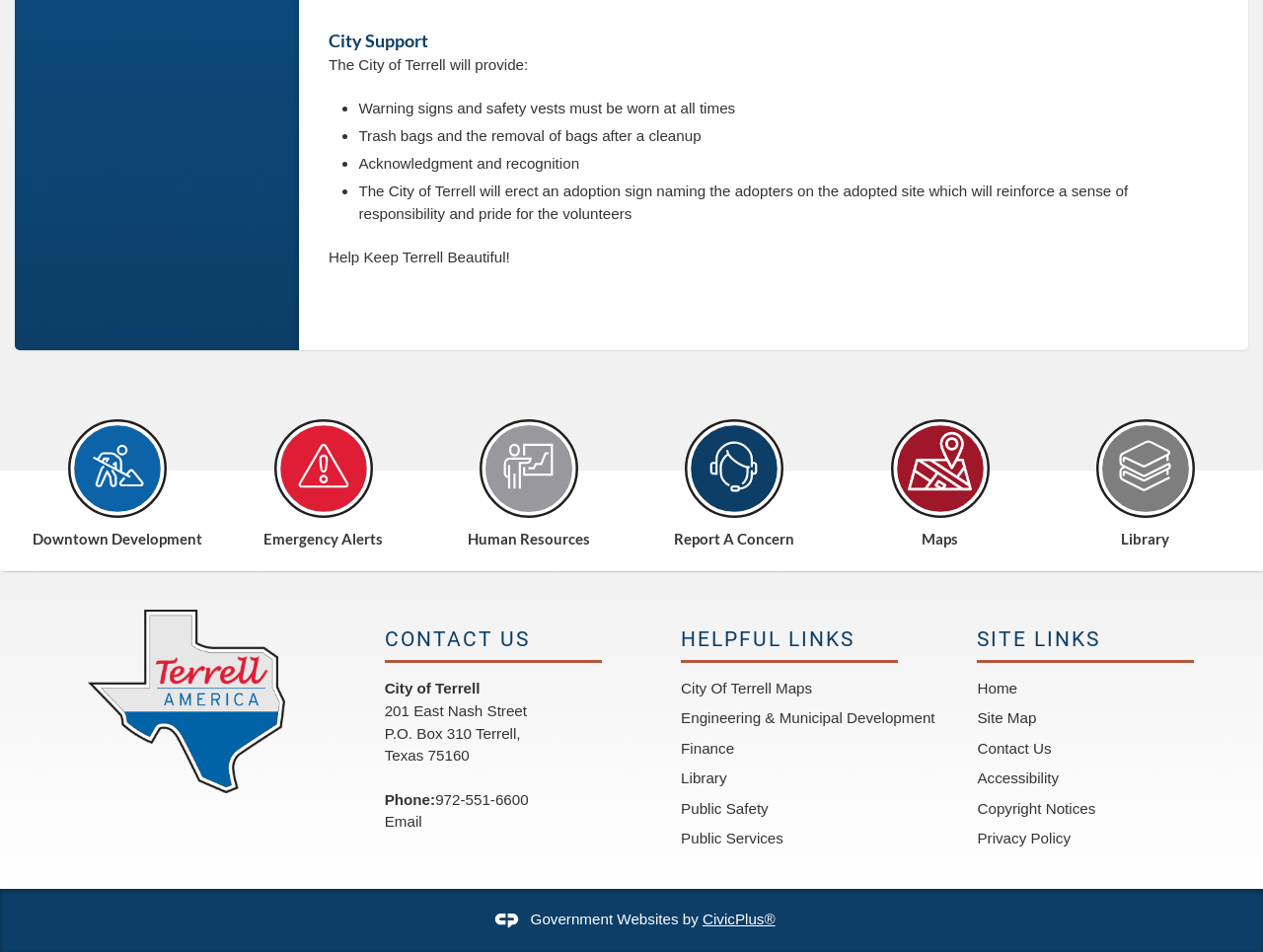Please determine the bounding box coordinates, formatted as (top-left x, top-left y, bottom-right x, bottom-right y), with all values as floating point numbers between 0 and 1. Identify the bounding box of the region described as: Report A Concern

[0.5, 0.421, 0.663, 0.579]